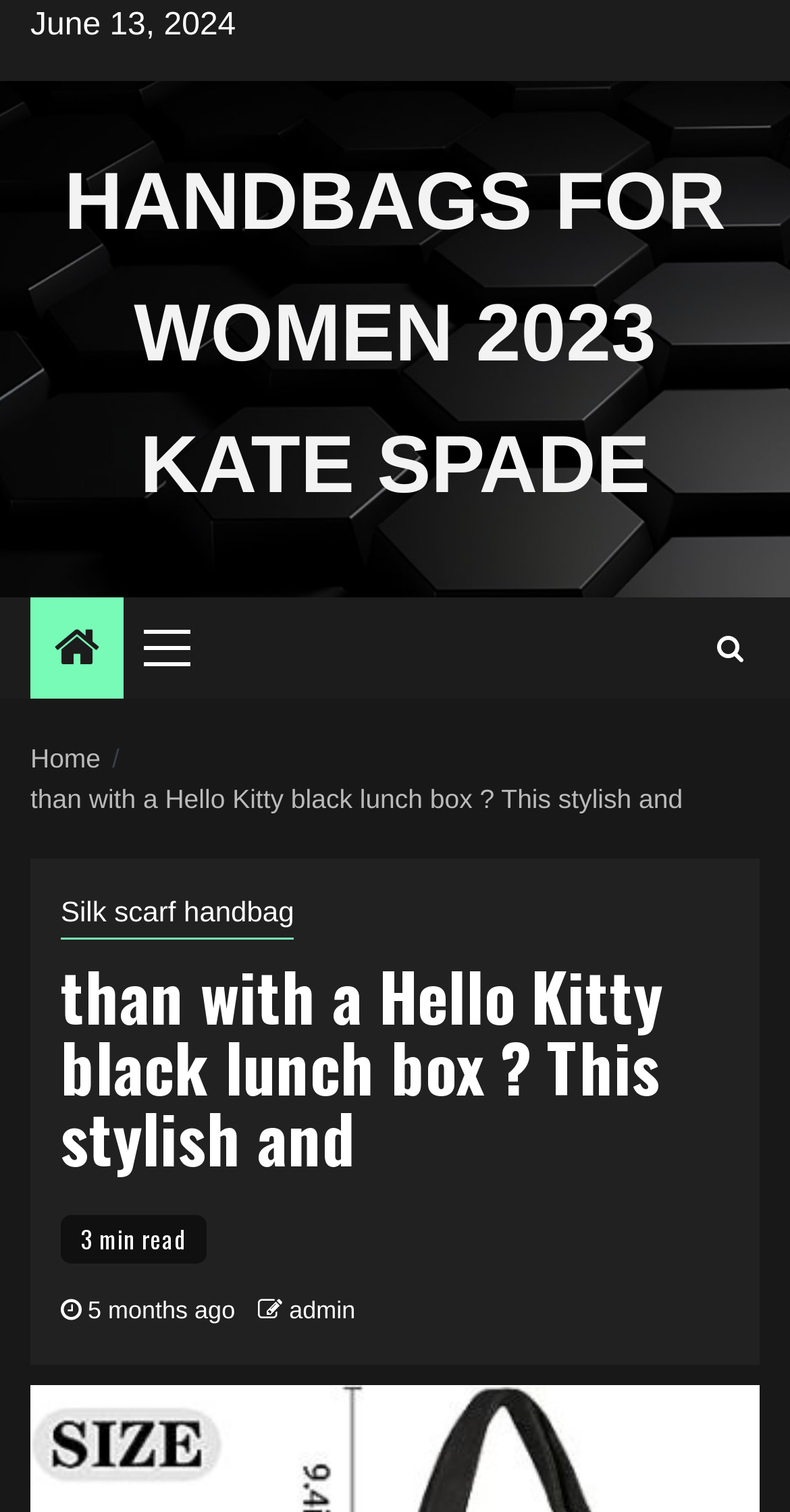What is the category of the webpage?
Please use the visual content to give a single word or phrase answer.

Handbags for women